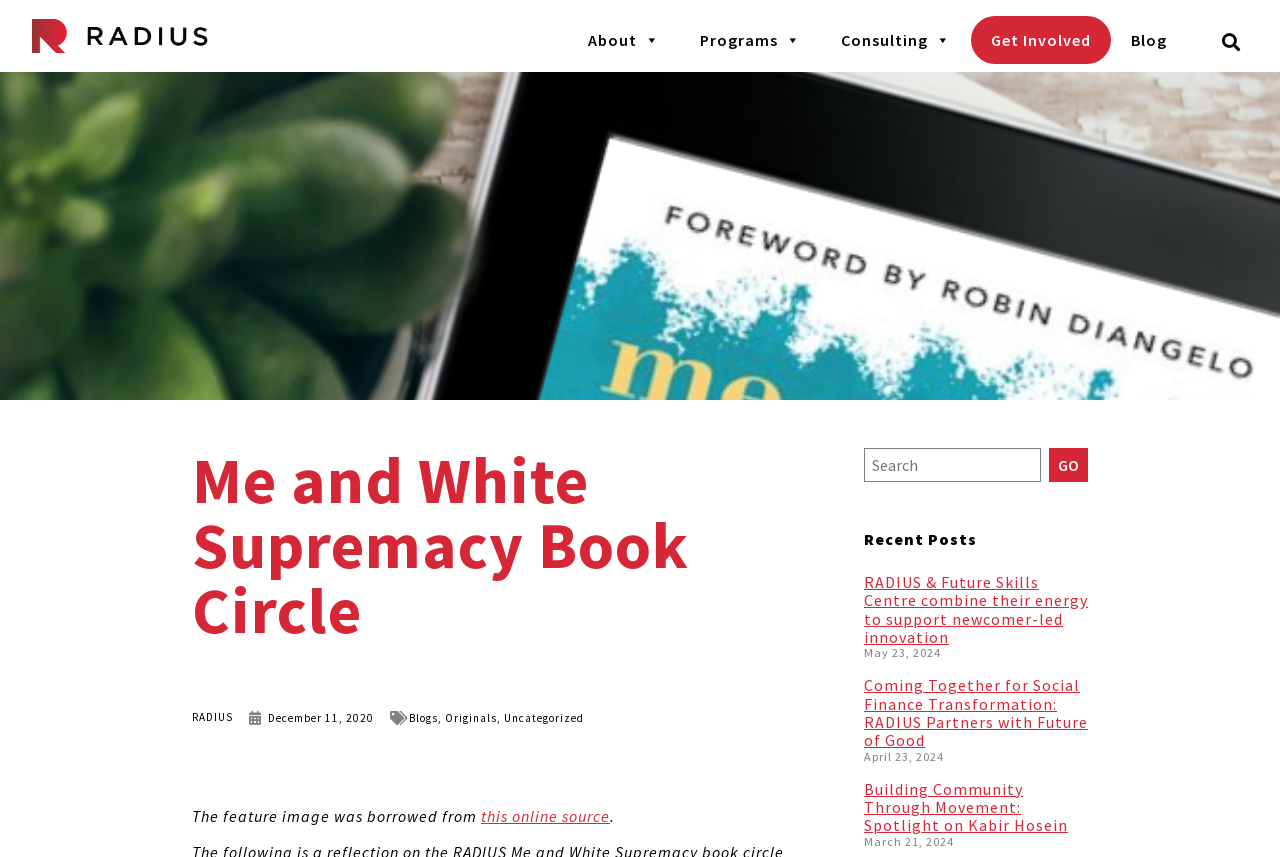Can you find and generate the webpage's heading?

Me and White Supremacy Book Circle